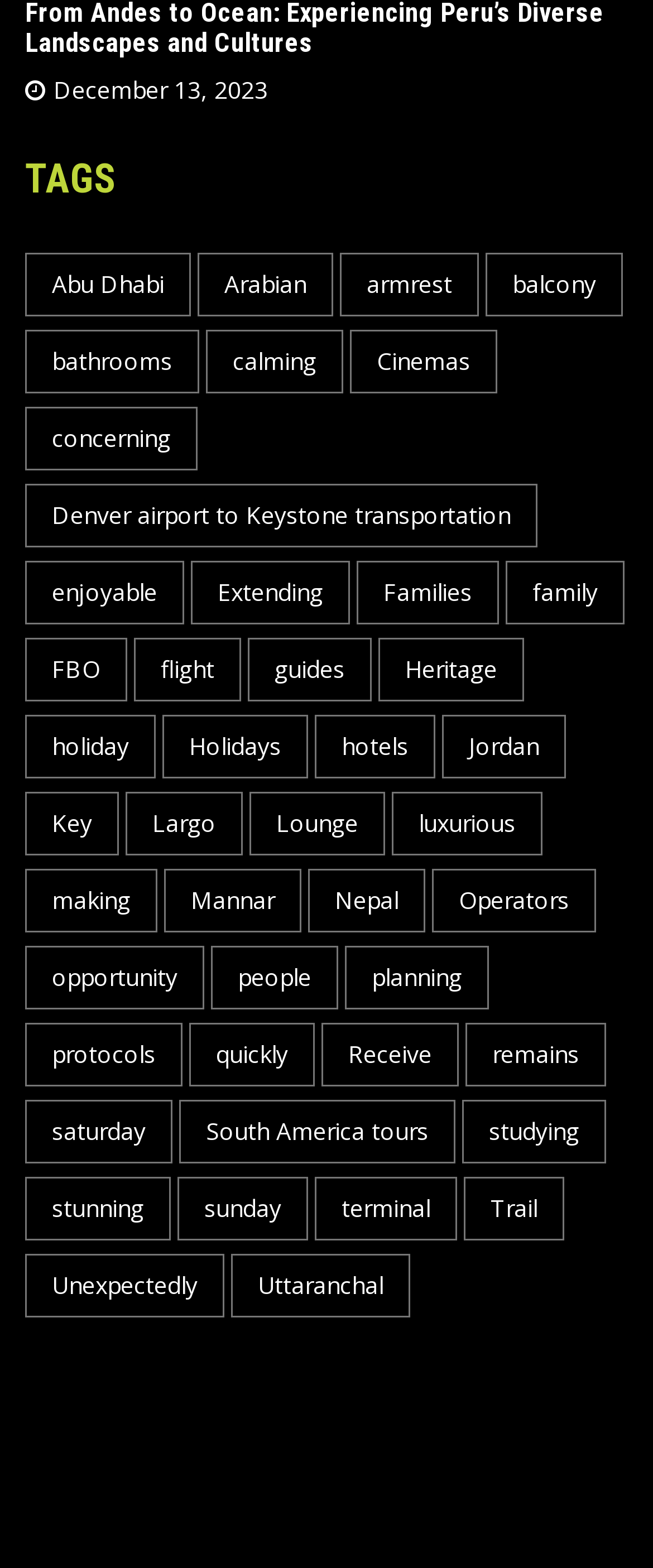Find the bounding box of the web element that fits this description: "alt="Research" title="Research"".

None